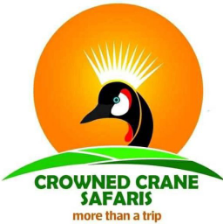Break down the image and describe every detail you can observe.

The image features the logo of "Crowned Crane Safaris," which prominently displays a stylized representation of a crowned crane against a vibrant orange sunset. The crane is artistically designed with a black neck, white face, and red eye, reflecting the bird's elegance and grace. Below the crane, the name "CROWNED CRANE SAFARIS" is boldly featured in green, symbolizing growth and the lush landscapes typical of East African safaris. The tagline "more than a trip" suggests a commitment to providing enriching and memorable travel experiences, inviting adventurers to explore the stunning biodiversity and natural beauty of the region.